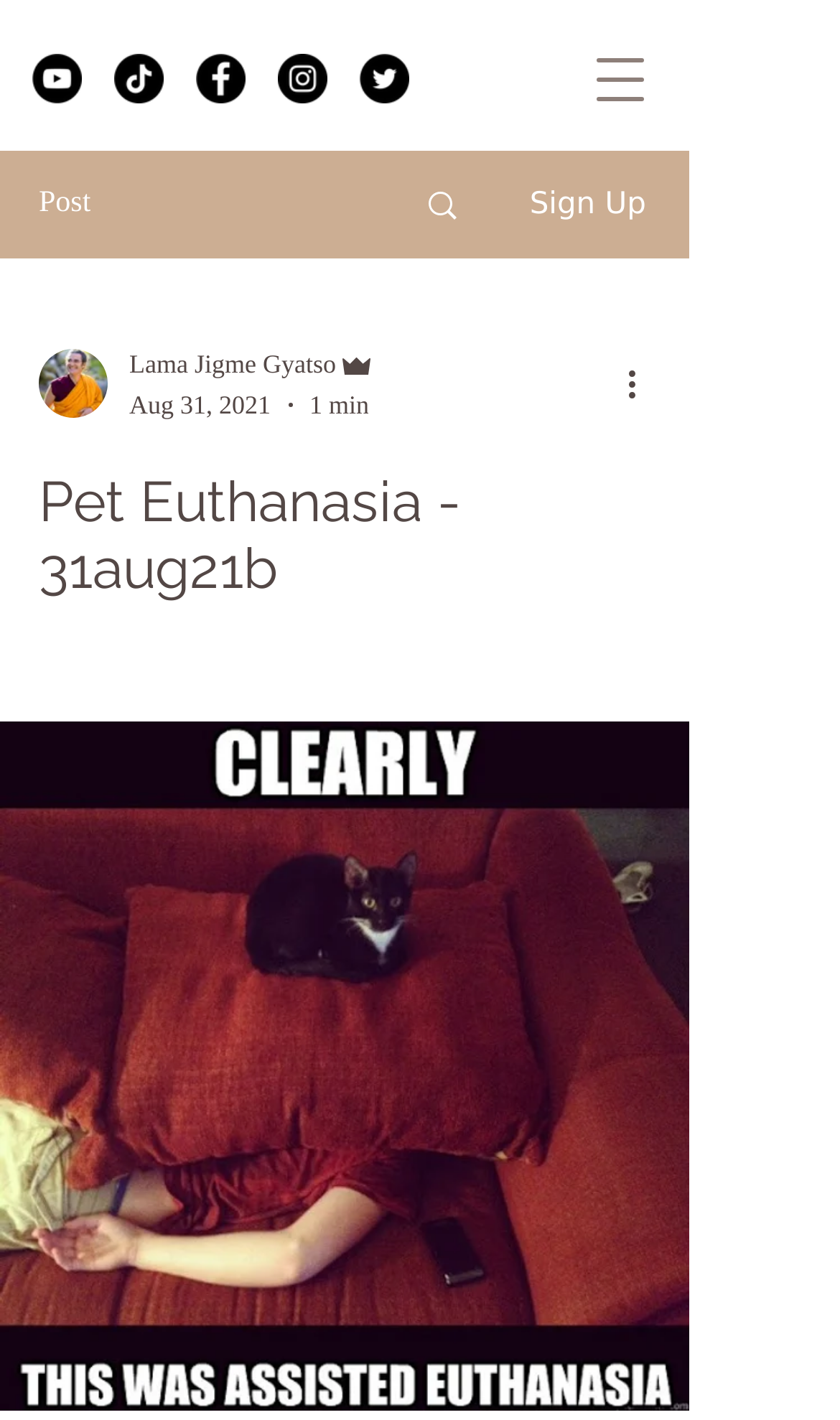Determine the bounding box coordinates of the UI element described by: "aria-label="Twitter - Black Circle"".

[0.428, 0.038, 0.487, 0.073]